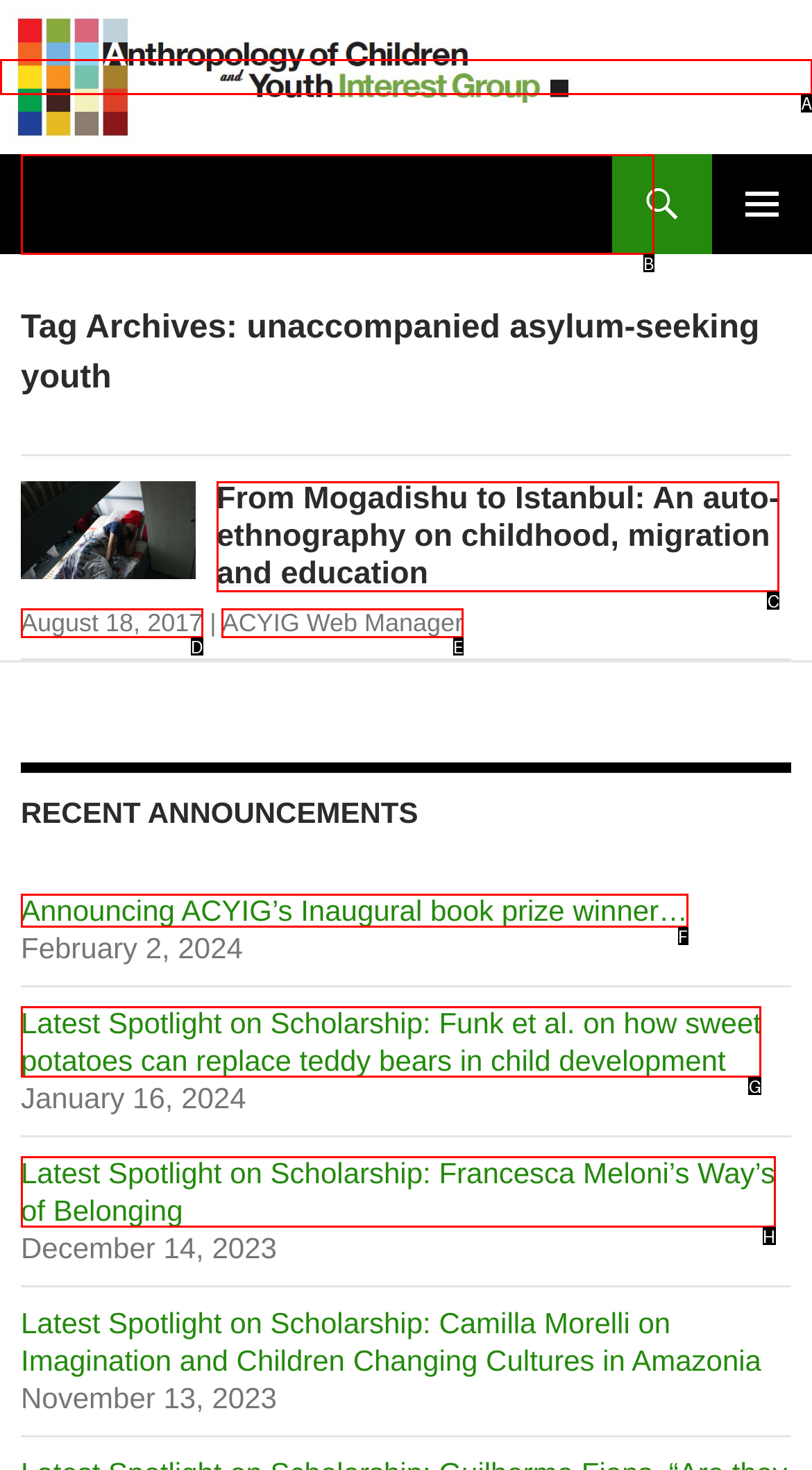Which lettered option matches the following description: August 18, 2017
Provide the letter of the matching option directly.

D